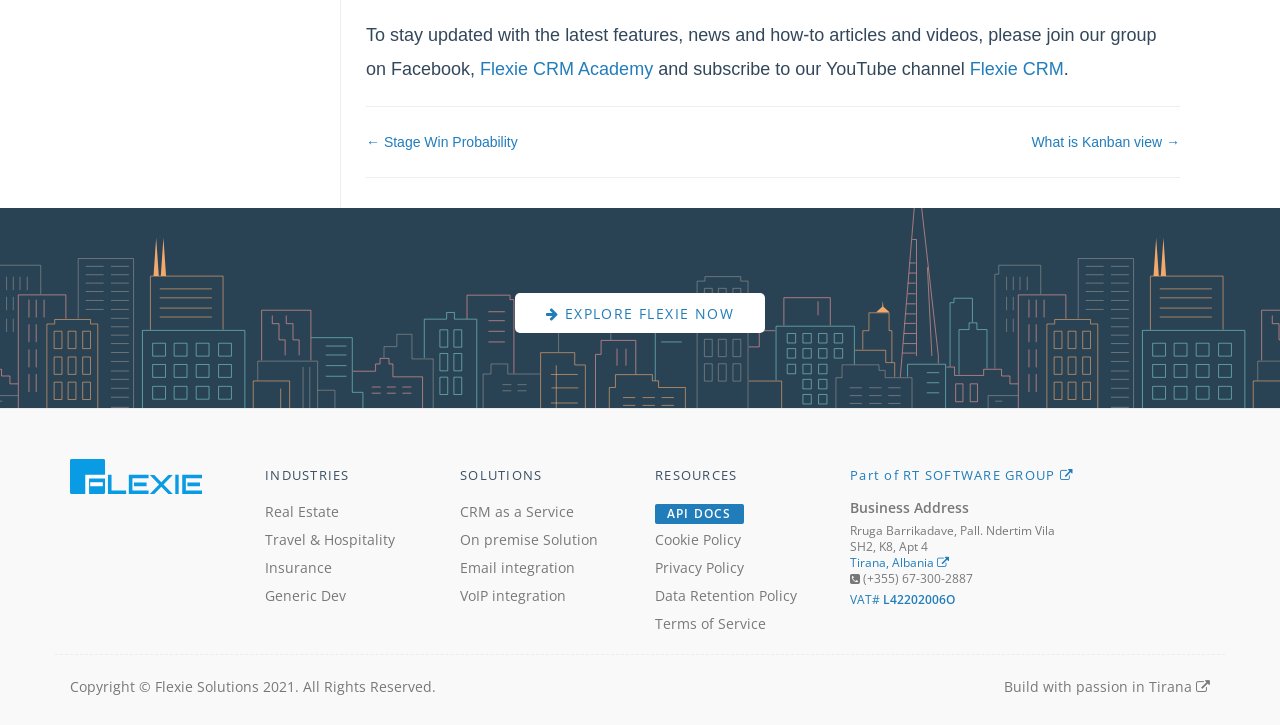Find the bounding box of the element with the following description: "Tirana, Albania". The coordinates must be four float numbers between 0 and 1, formatted as [left, top, right, bottom].

[0.664, 0.765, 0.741, 0.787]